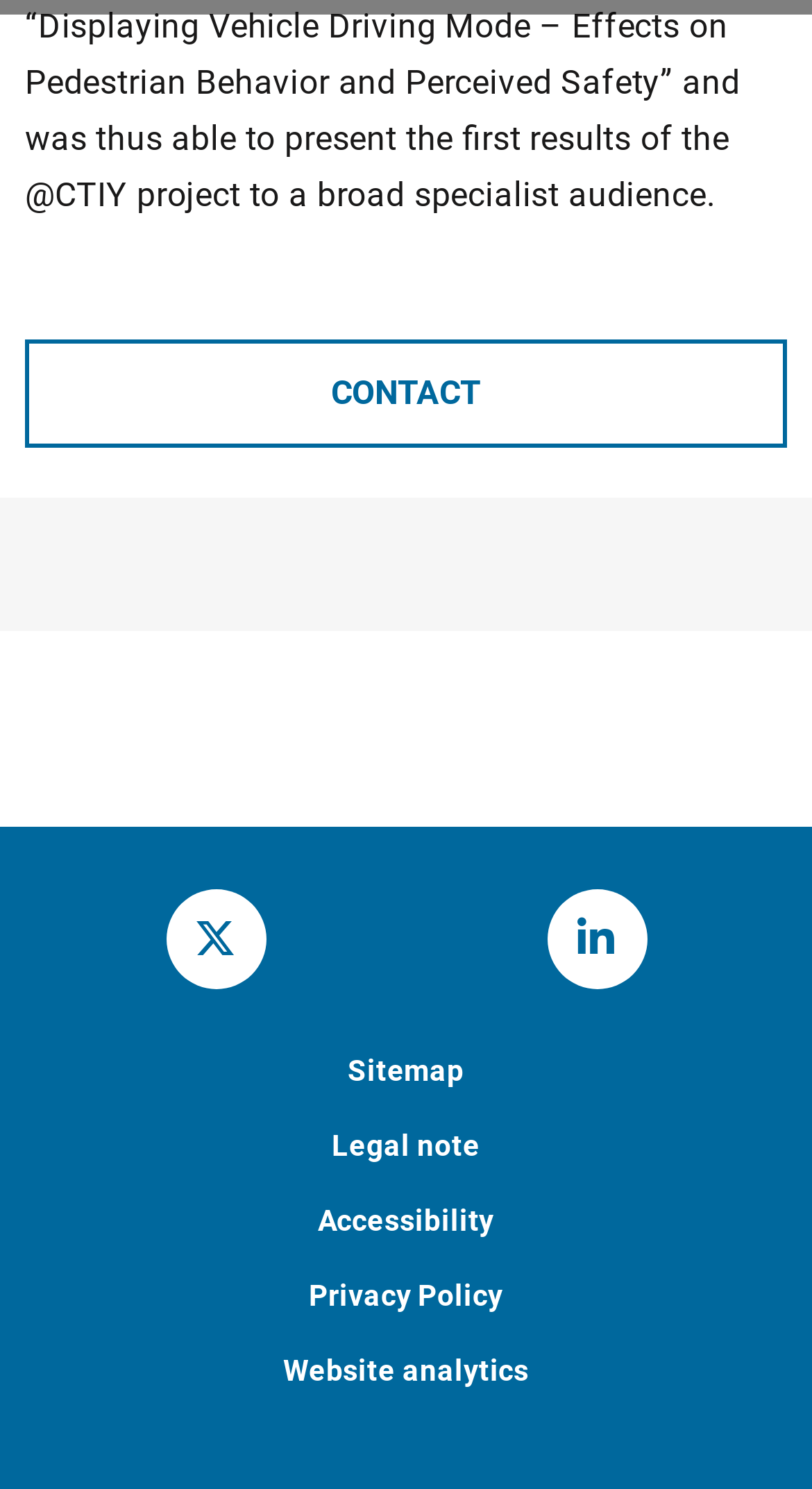Given the element description: "parent_node: 0 AVAILABLE", predict the bounding box coordinates of this UI element. The coordinates must be four float numbers between 0 and 1, given as [left, top, right, bottom].

None